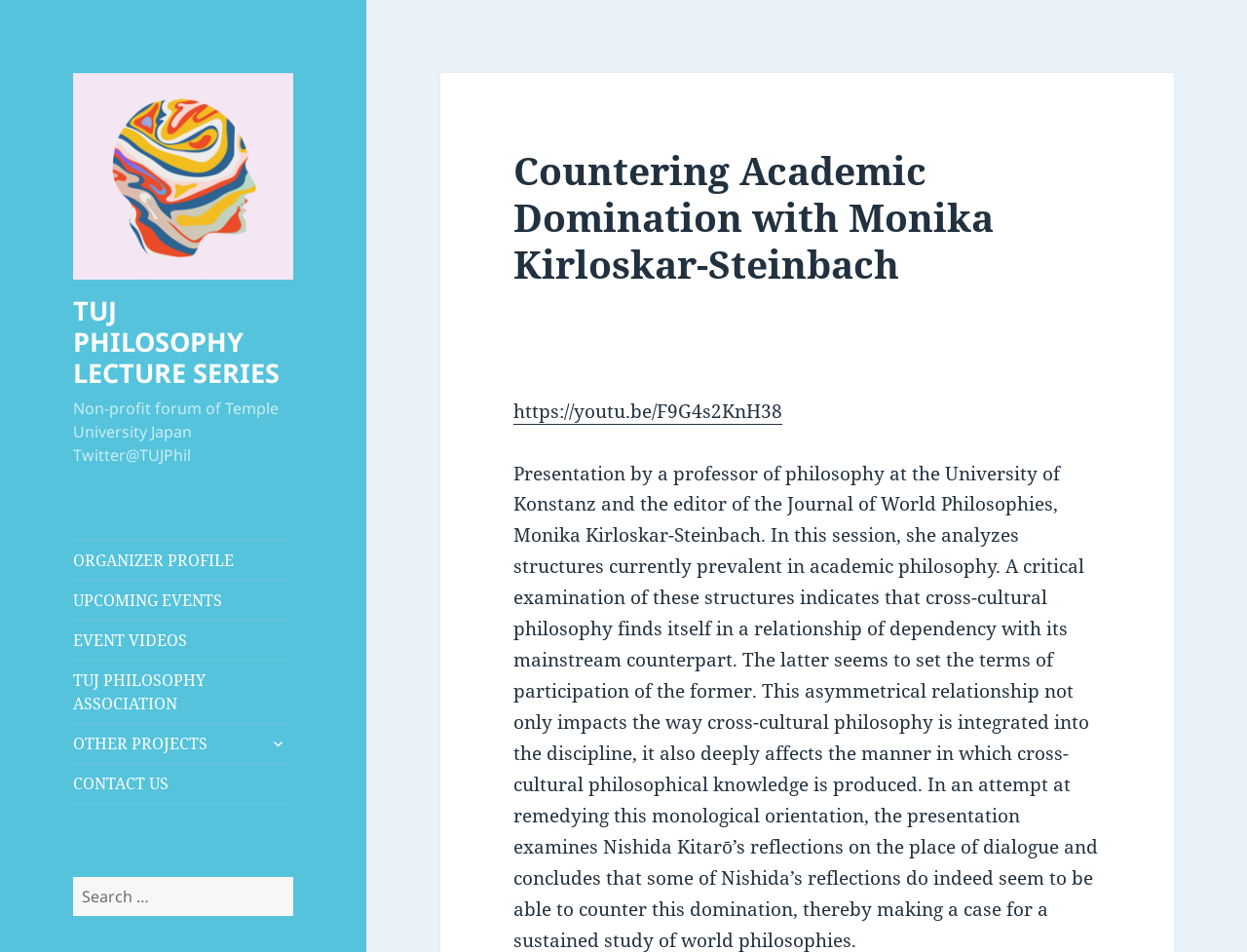What is the purpose of the search box?
Refer to the image and answer the question using a single word or phrase.

To search for content